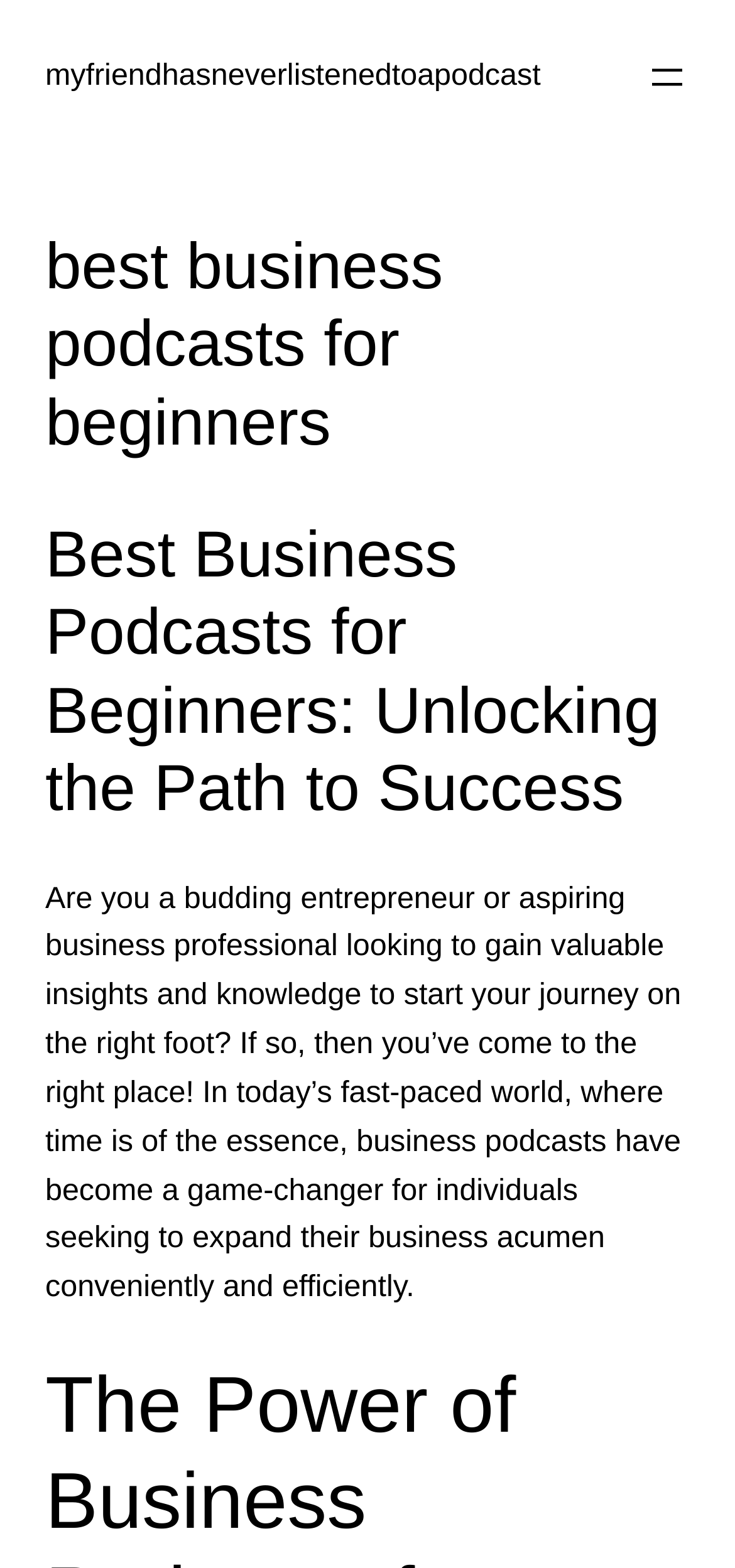What is the main title displayed on this webpage?

best business podcasts for beginners